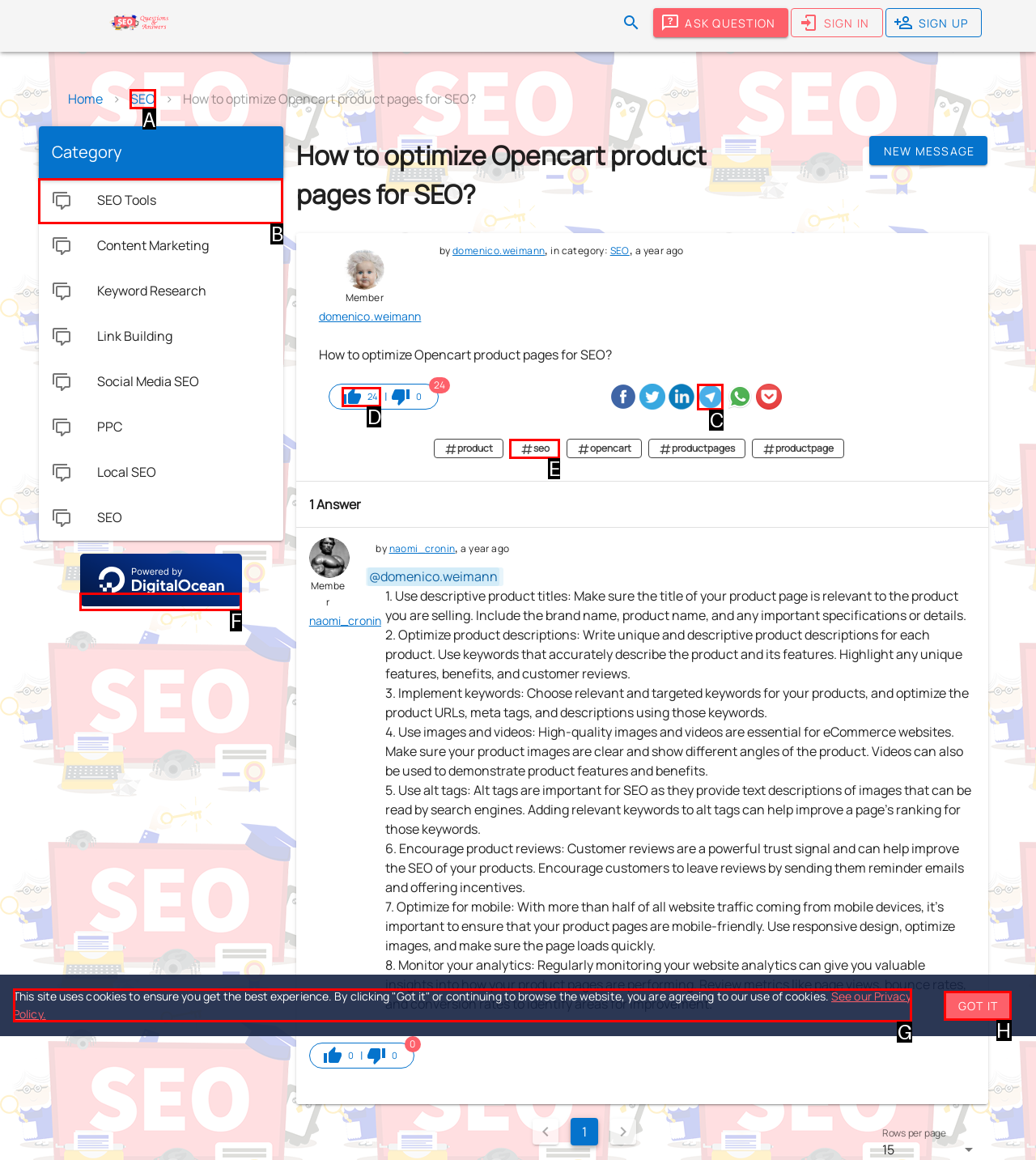Which UI element's letter should be clicked to achieve the task: Click on the 'SEO' category link
Provide the letter of the correct choice directly.

A